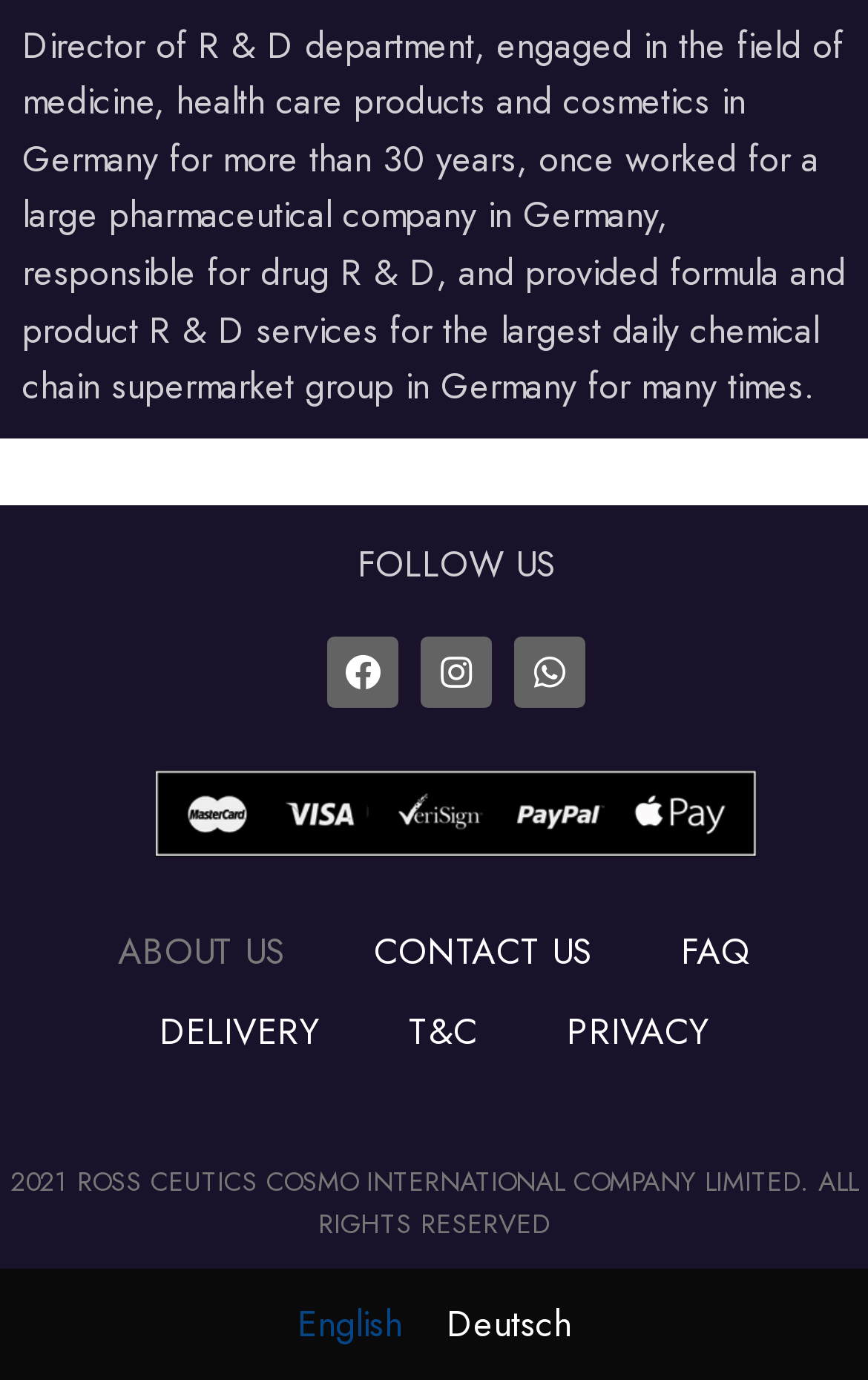Locate the bounding box coordinates of the UI element described by: "Deutsch". The bounding box coordinates should consist of four float numbers between 0 and 1, i.e., [left, top, right, bottom].

[0.488, 0.938, 0.683, 0.982]